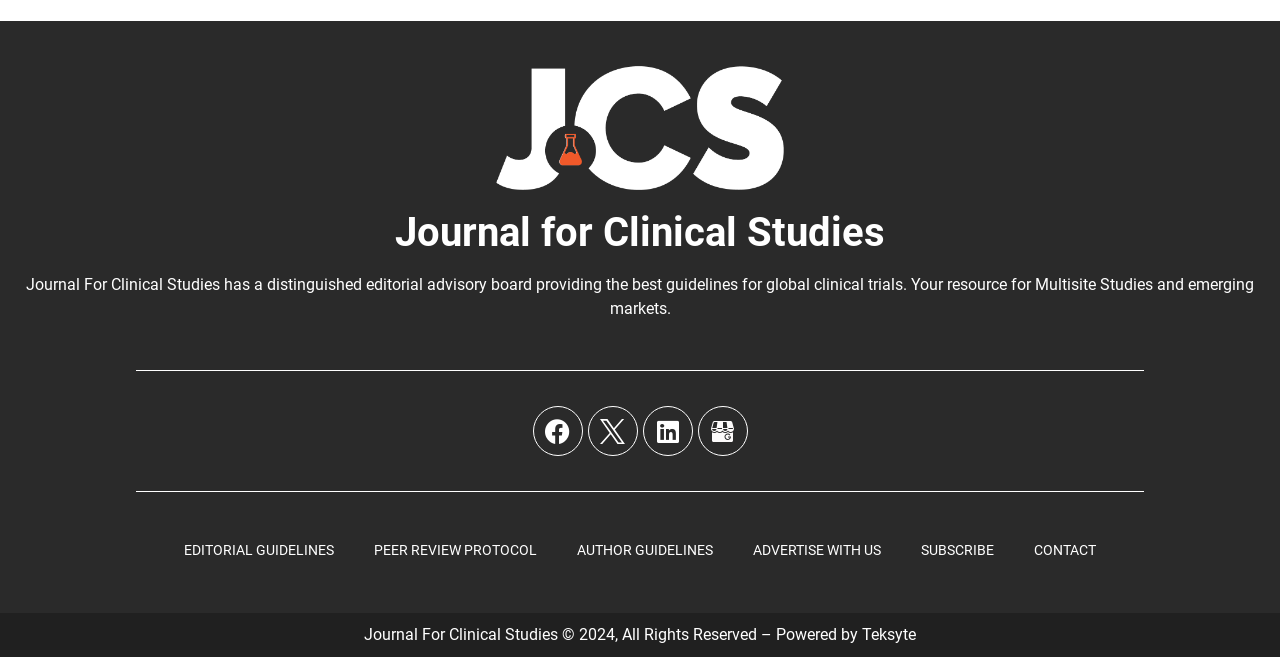Can you provide the bounding box coordinates for the element that should be clicked to implement the instruction: "Subscribe to the journal"?

[0.704, 0.802, 0.792, 0.872]